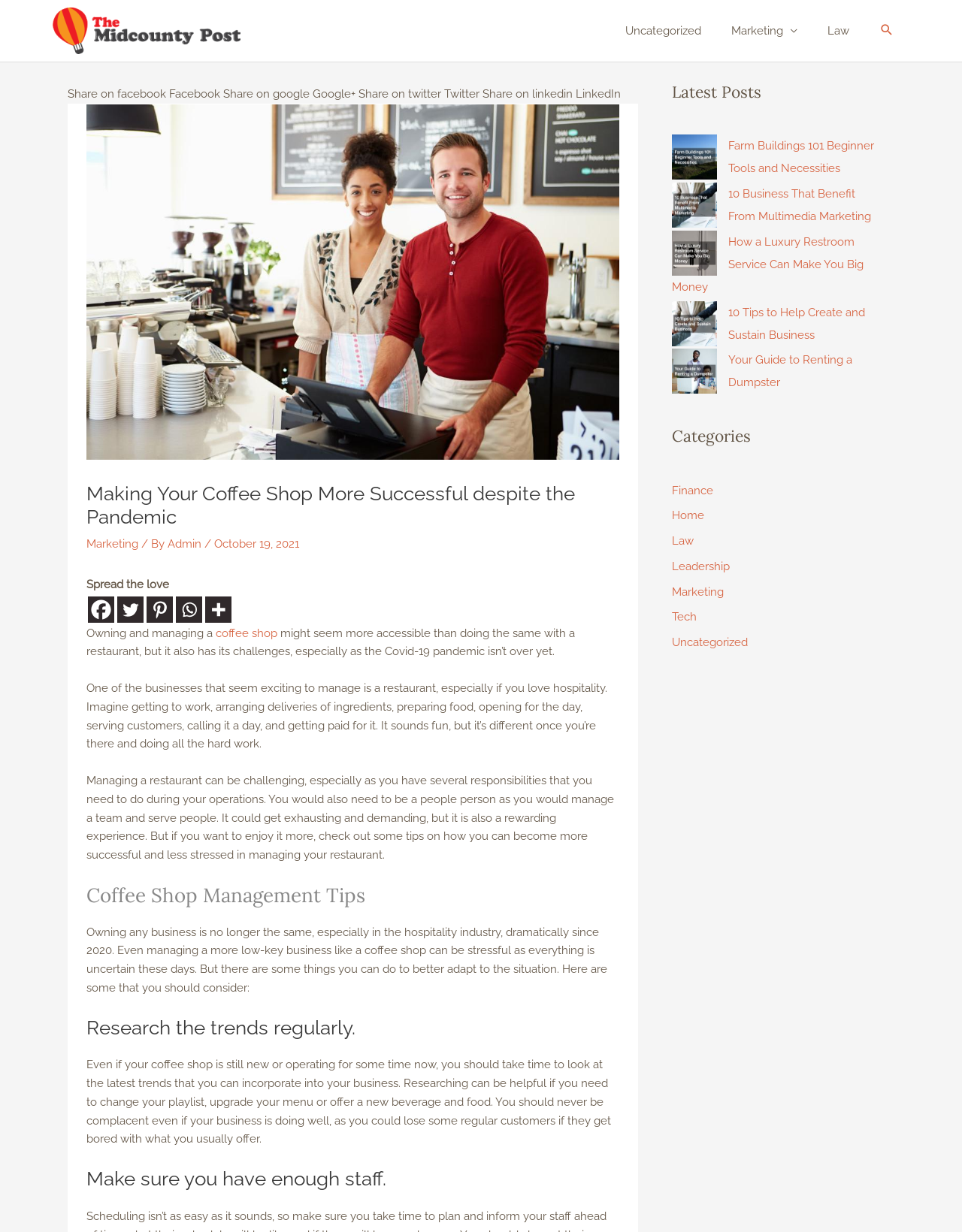Carefully observe the image and respond to the question with a detailed answer:
What is the category of the article 'Farm Buildings 101 Beginner Tools and Necessities'?

The category of the article 'Farm Buildings 101 Beginner Tools and Necessities' is not explicitly mentioned, but it is listed under the 'Latest Posts' section, and the webpage has a category section that includes 'Uncategorized' as one of the options.